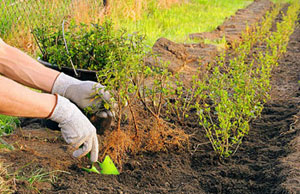What types of hedges can be planted in autumn?
Please provide a single word or phrase answer based on the image.

hornbeam, privet, box, and yew